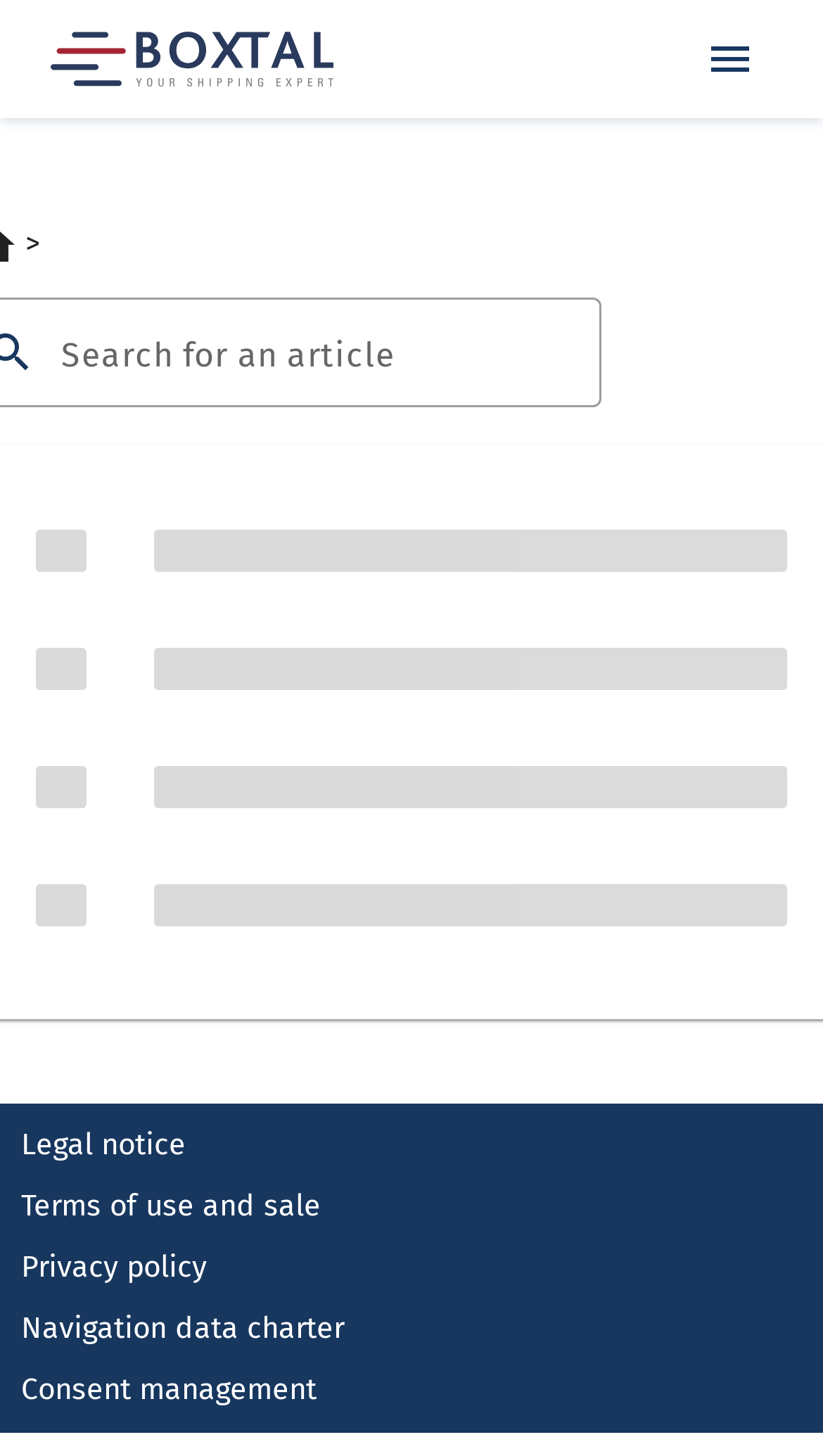Respond to the question below with a single word or phrase: What is the purpose of the search bar?

Search for articles